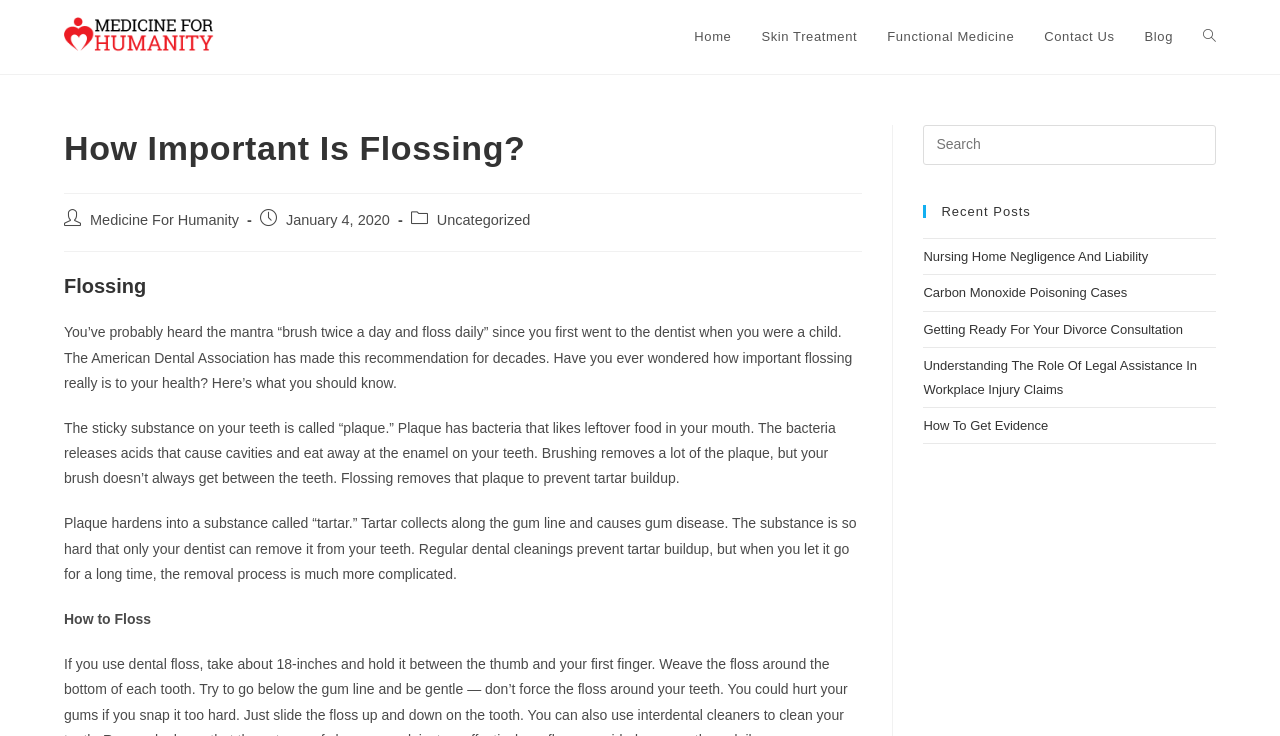Identify the bounding box coordinates of the clickable region necessary to fulfill the following instruction: "Visit the 'Contact Us' page". The bounding box coordinates should be four float numbers between 0 and 1, i.e., [left, top, right, bottom].

[0.804, 0.0, 0.882, 0.101]